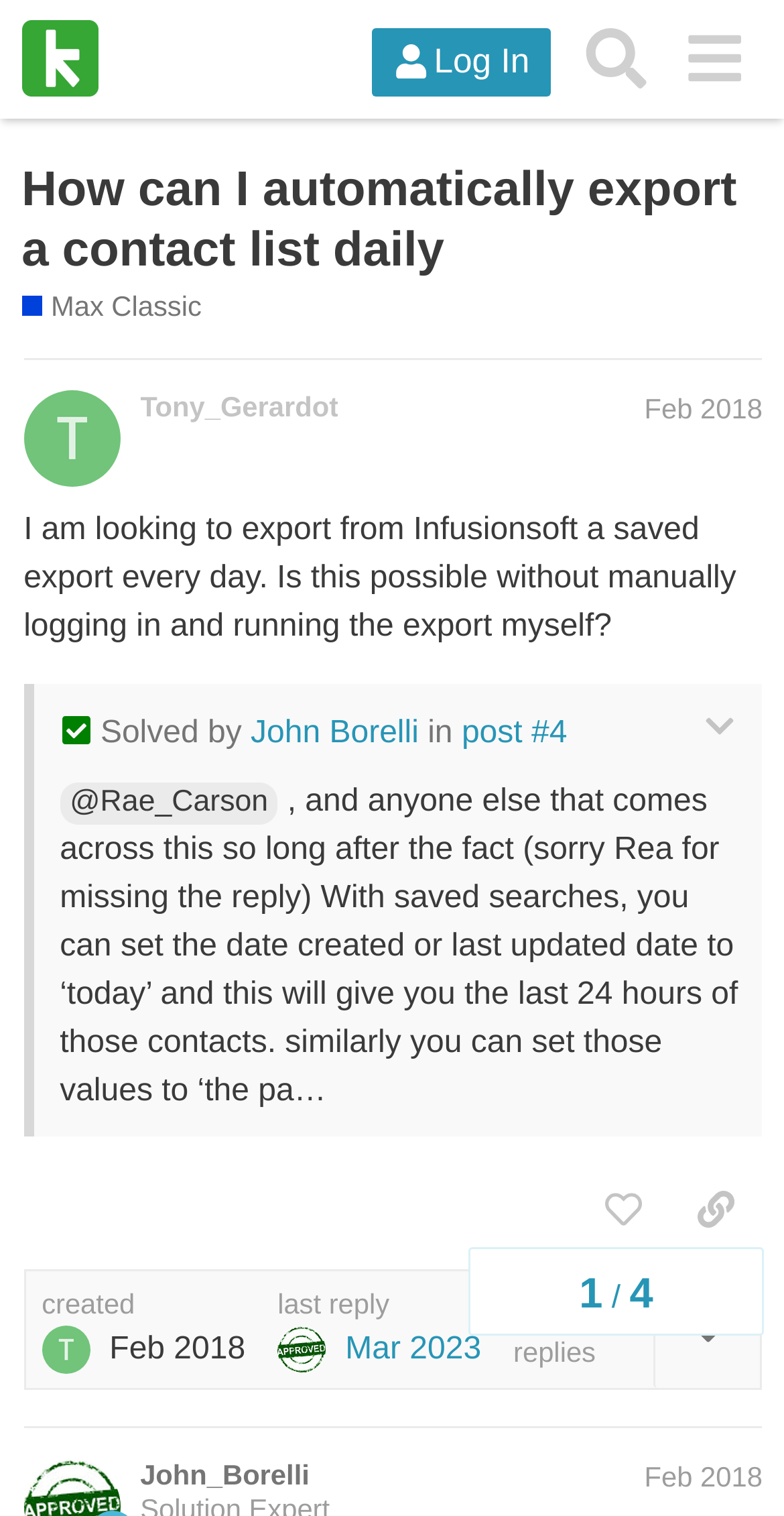What is the topic of the discussion?
Answer the question with a thorough and detailed explanation.

The topic of the discussion is about exporting contacts from Infusionsoft, specifically about automatically exporting a saved export every day without manually logging in and running the export.